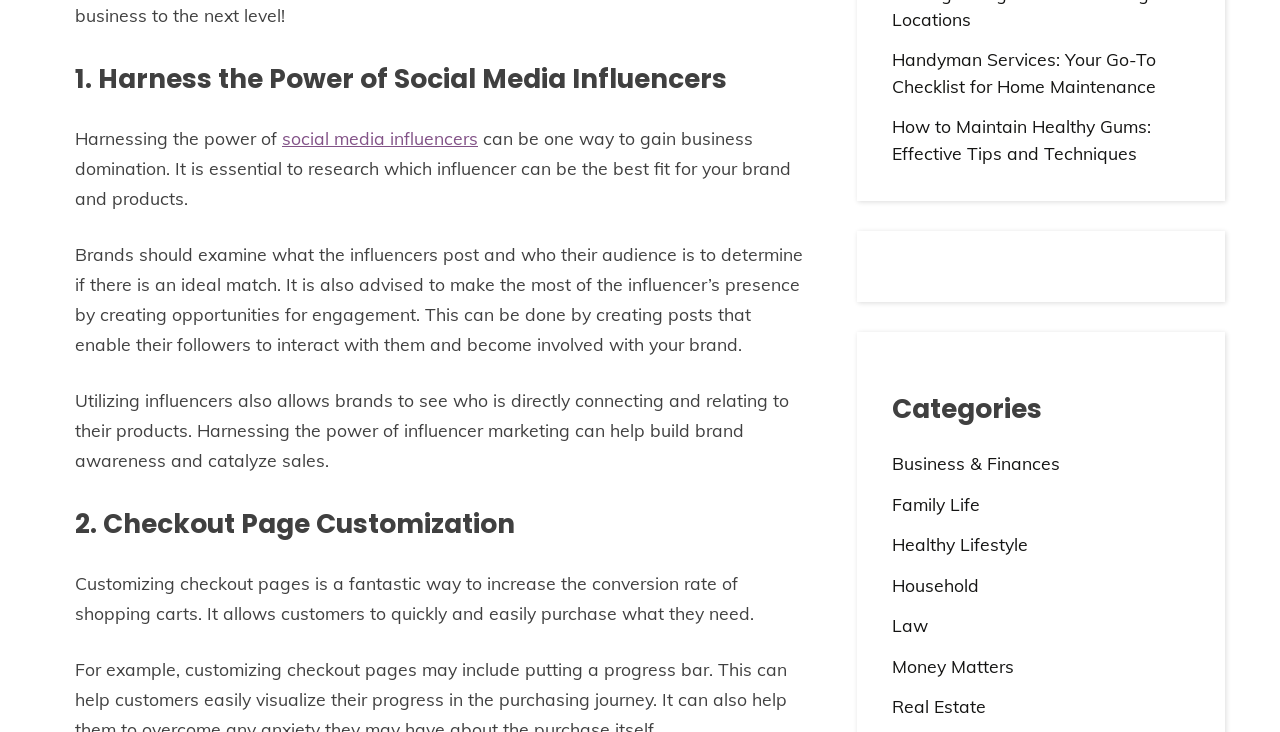Please identify the bounding box coordinates of the element I need to click to follow this instruction: "Learn about 'Healthy Lifestyle'".

[0.697, 0.728, 0.803, 0.758]